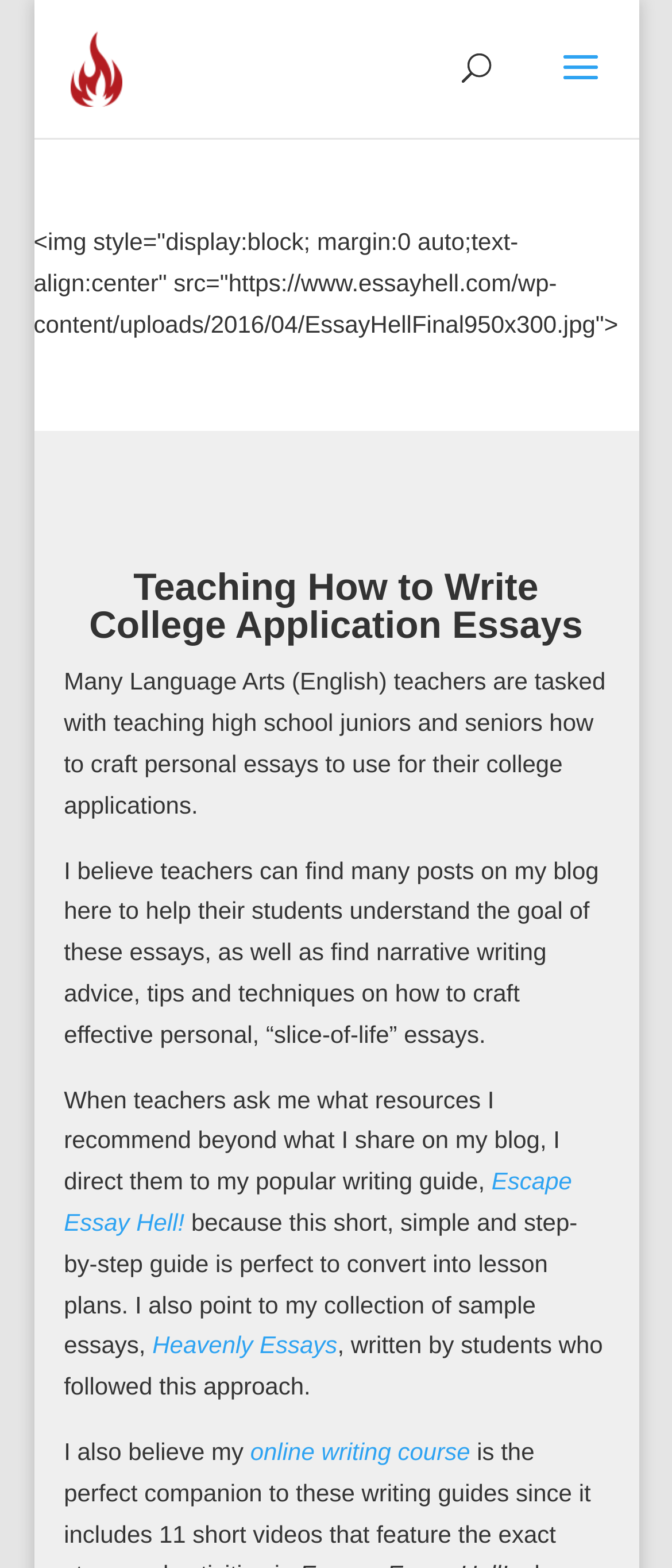What type of essays are discussed on this webpage?
Can you offer a detailed and complete answer to this question?

The webpage discusses personal essays, specifically 'slice-of-life' essays, which are mentioned in the text as a type of essay that high school juniors and seniors need to learn how to craft for their college applications.